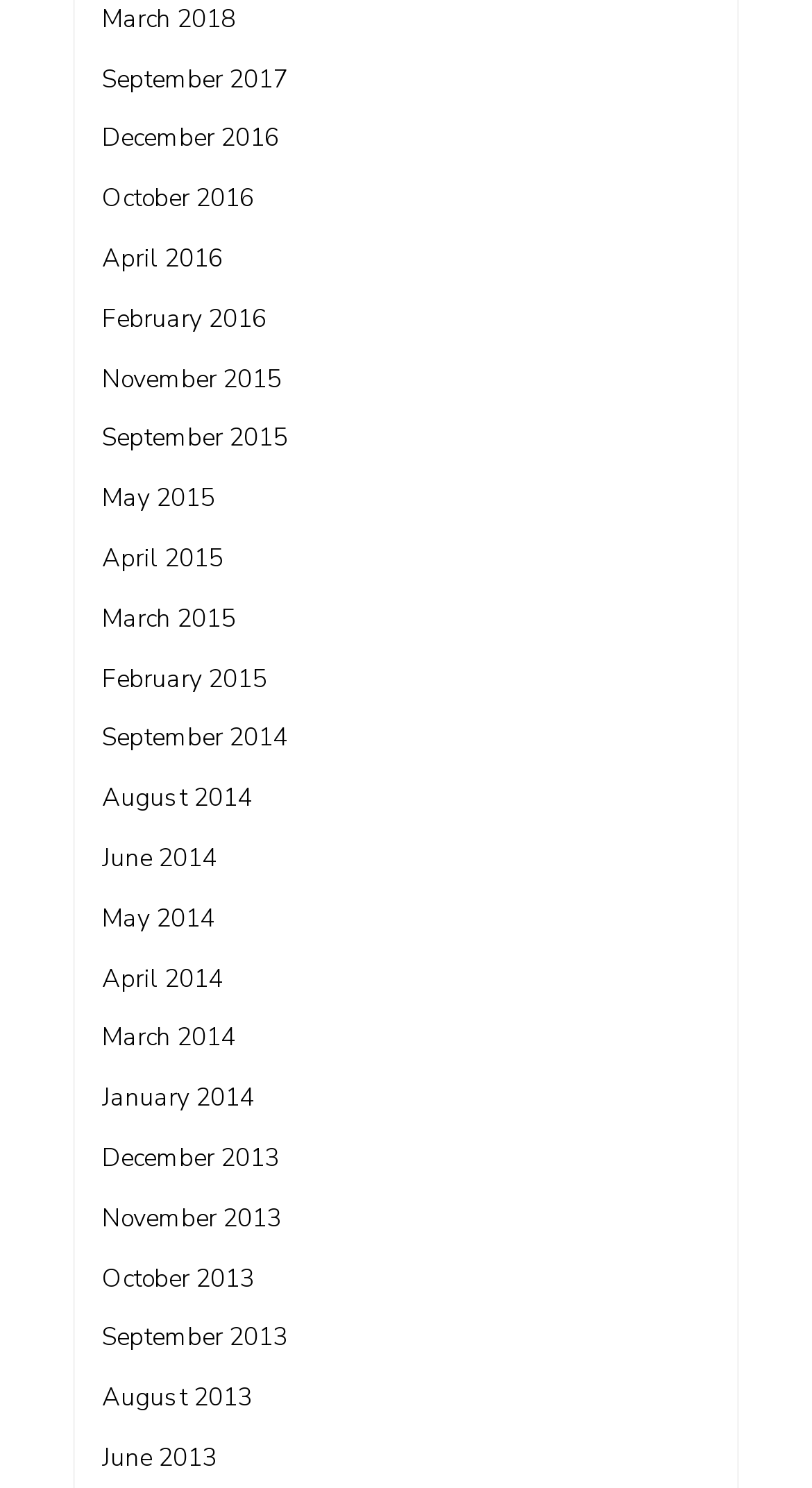Find the bounding box coordinates of the element you need to click on to perform this action: 'view February 2015'. The coordinates should be represented by four float values between 0 and 1, in the format [left, top, right, bottom].

[0.126, 0.444, 0.328, 0.467]